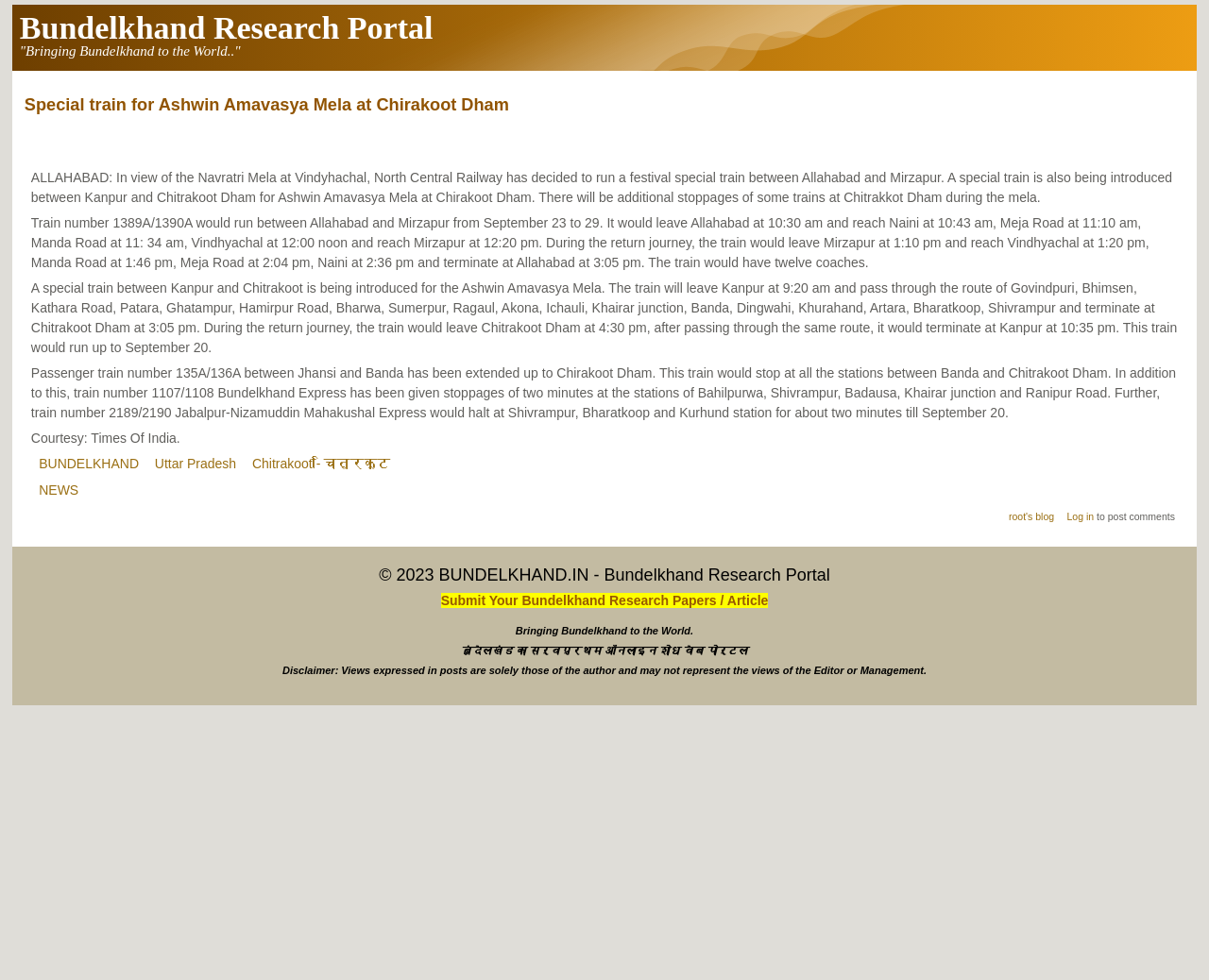What is the name of the research portal?
Using the image as a reference, give a one-word or short phrase answer.

Bundelkhand Research Portal